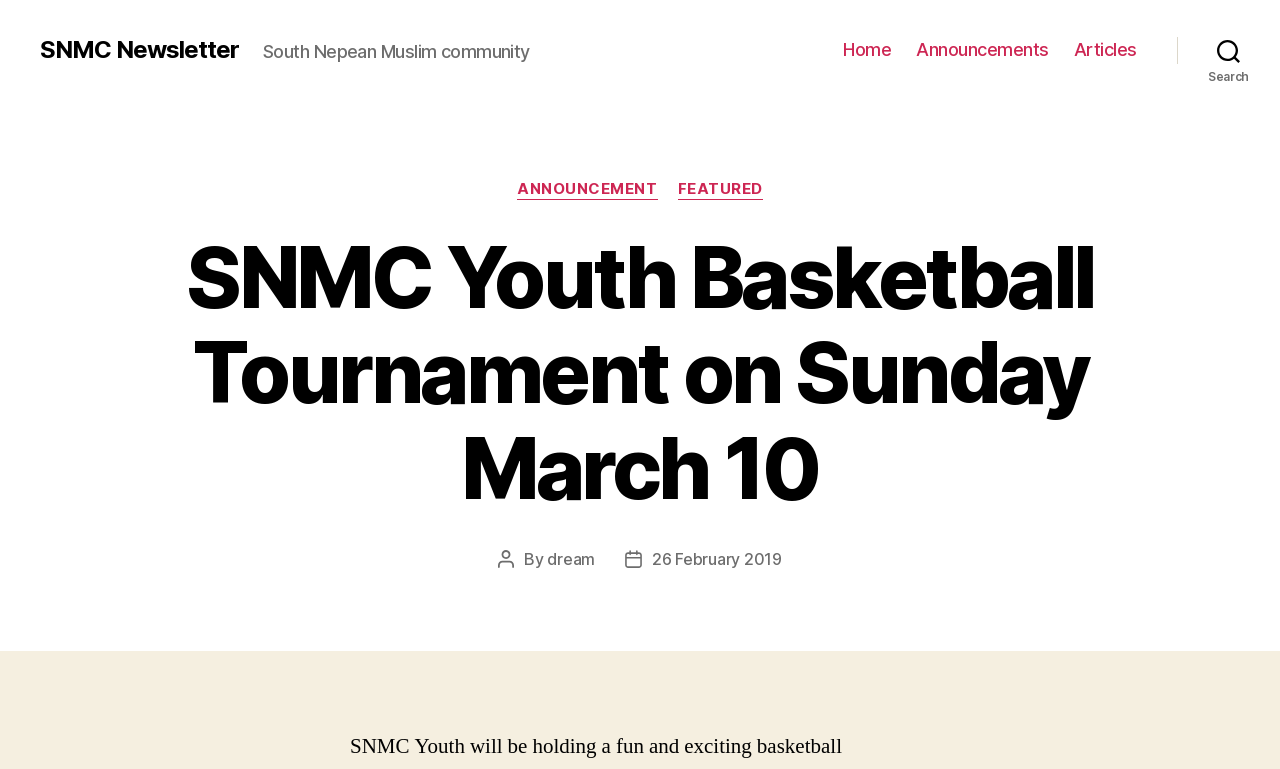Please identify the bounding box coordinates of the element's region that should be clicked to execute the following instruction: "Search for something". The bounding box coordinates must be four float numbers between 0 and 1, i.e., [left, top, right, bottom].

None